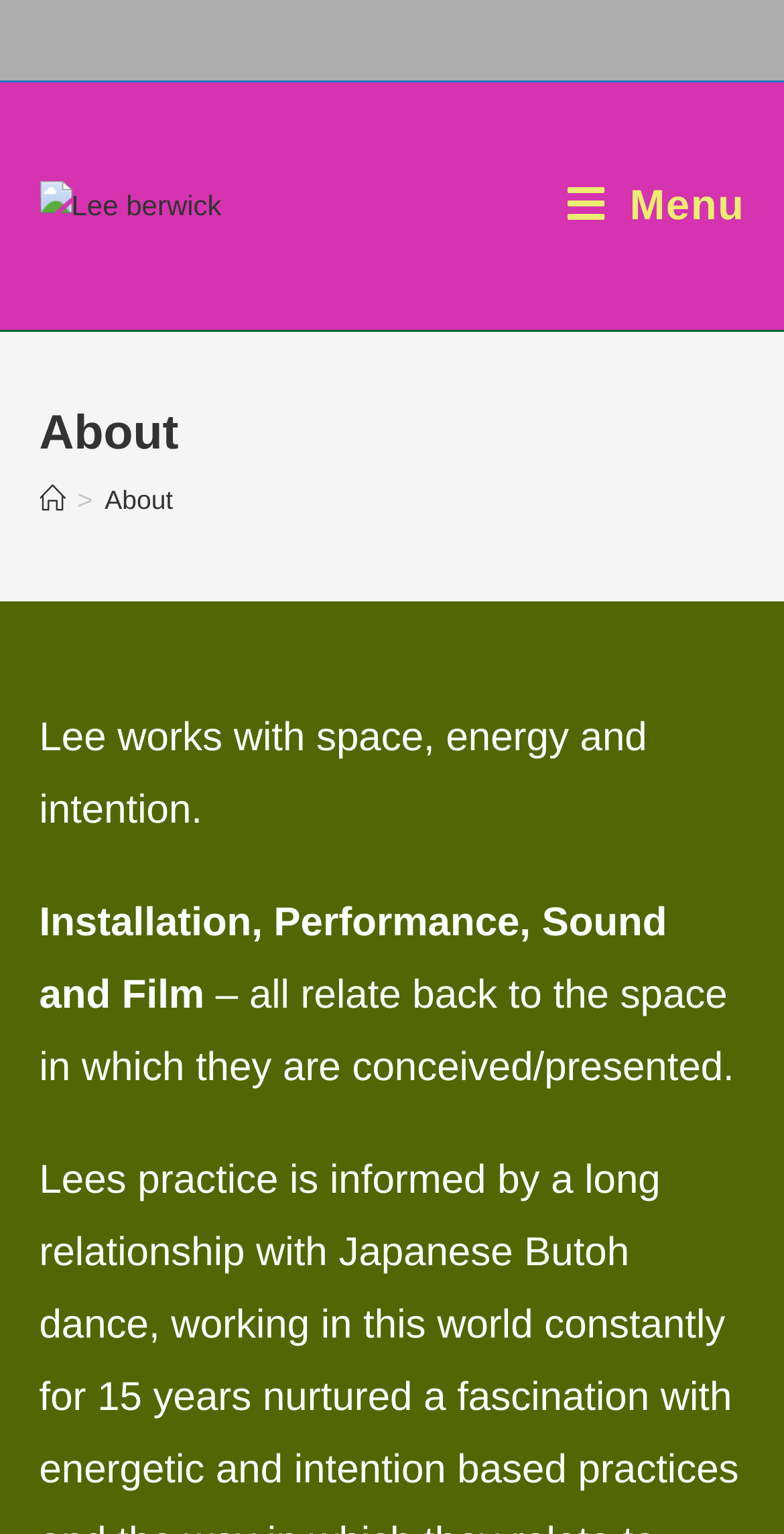Extract the bounding box coordinates for the HTML element that matches this description: "Menu Close". The coordinates should be four float numbers between 0 and 1, i.e., [left, top, right, bottom].

[0.724, 0.054, 0.95, 0.215]